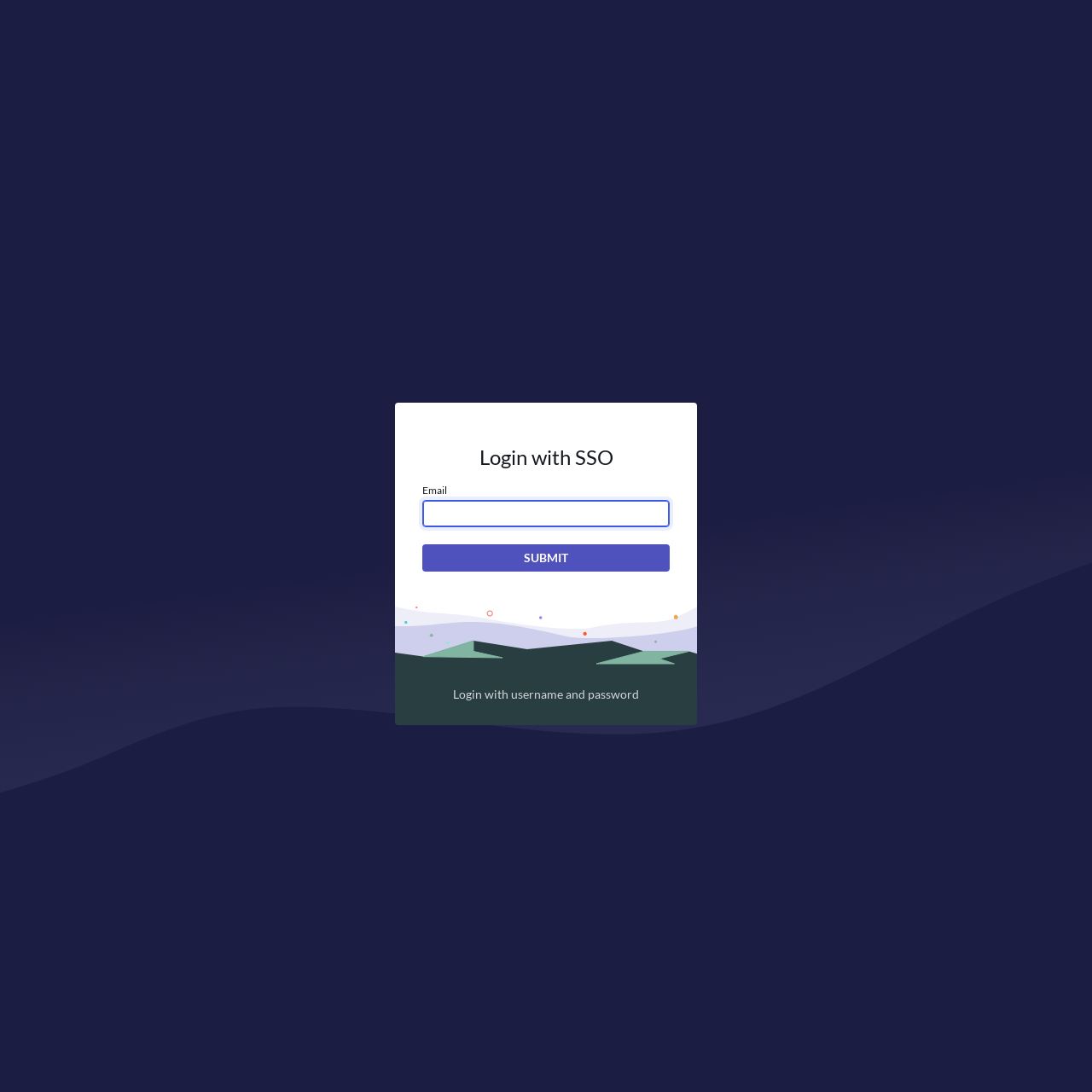Locate the bounding box coordinates for the element described below: "Login with username and password". The coordinates must be four float values between 0 and 1, formatted as [left, top, right, bottom].

[0.407, 0.624, 0.593, 0.649]